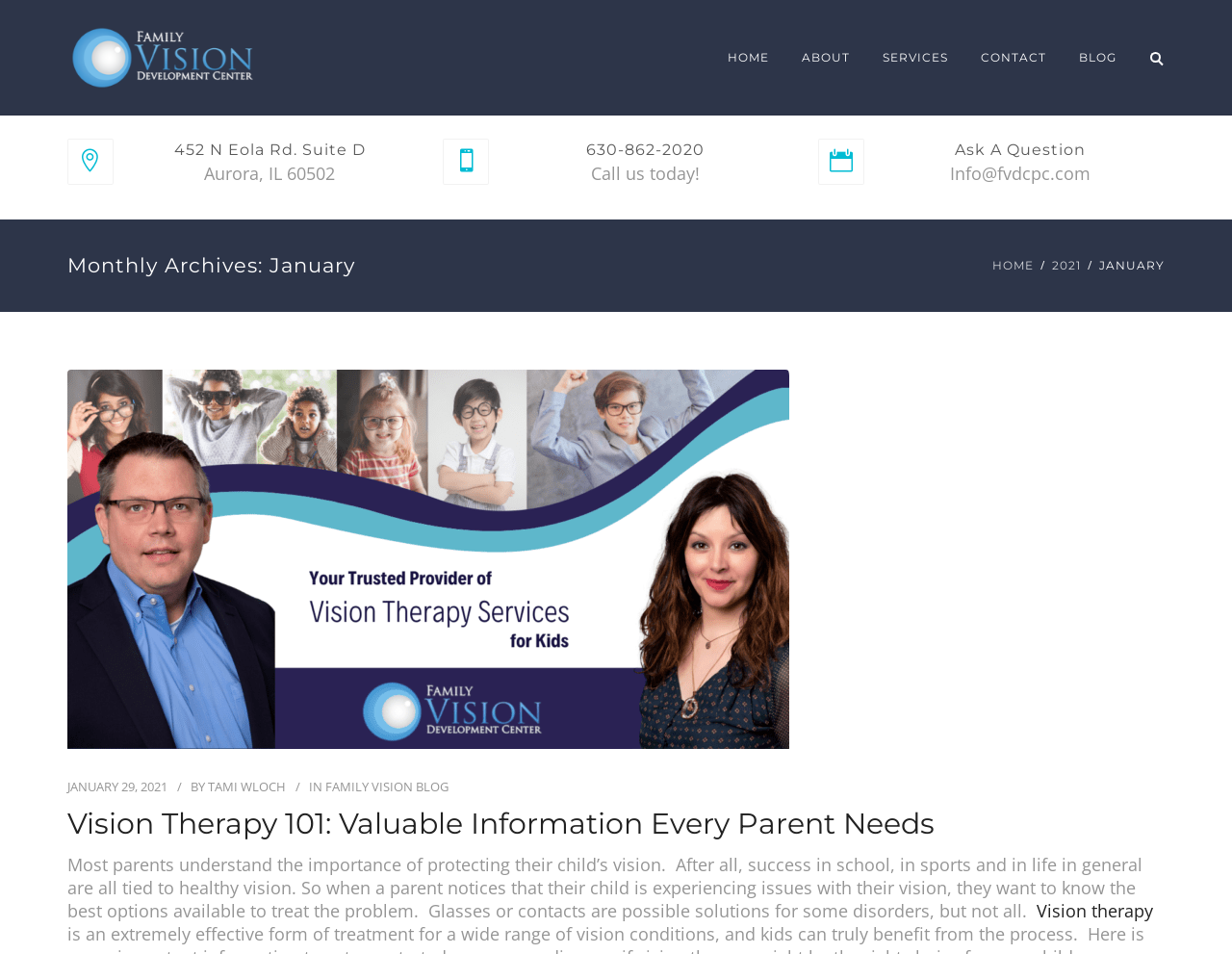Give a one-word or short phrase answer to the question: 
What is the date of the blog post?

JANUARY 29, 2021